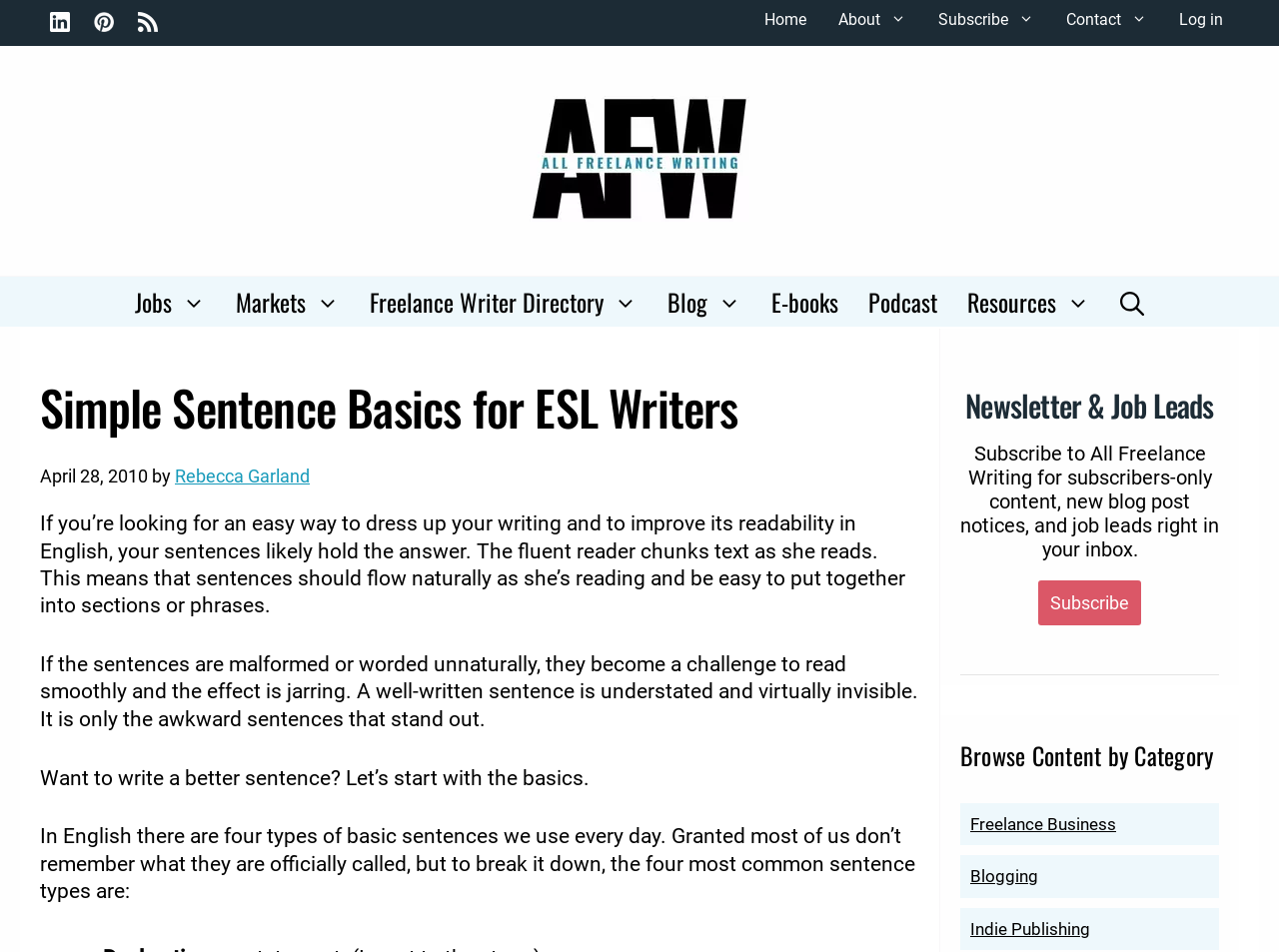What is the benefit of subscribing to the newsletter?
Using the information presented in the image, please offer a detailed response to the question.

The section 'Newsletter & Job Leads' mentions that subscribers will receive 'job leads right in your inbox' and 'subscribers-only content', indicating that the benefit of subscribing is to receive job leads and exclusive content.